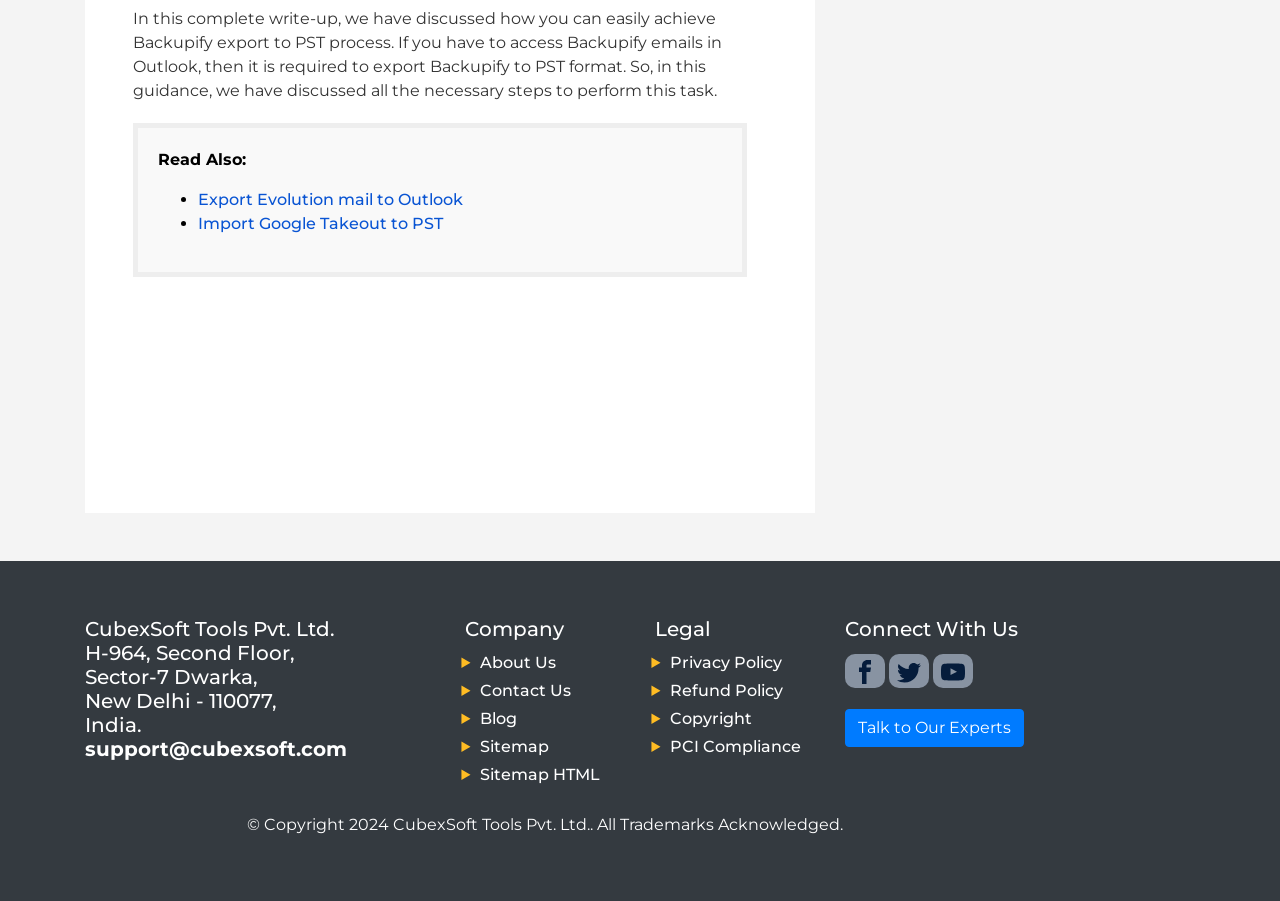Please find and report the bounding box coordinates of the element to click in order to perform the following action: "Contact the company". The coordinates should be expressed as four float numbers between 0 and 1, in the format [left, top, right, bottom].

[0.066, 0.818, 0.271, 0.845]